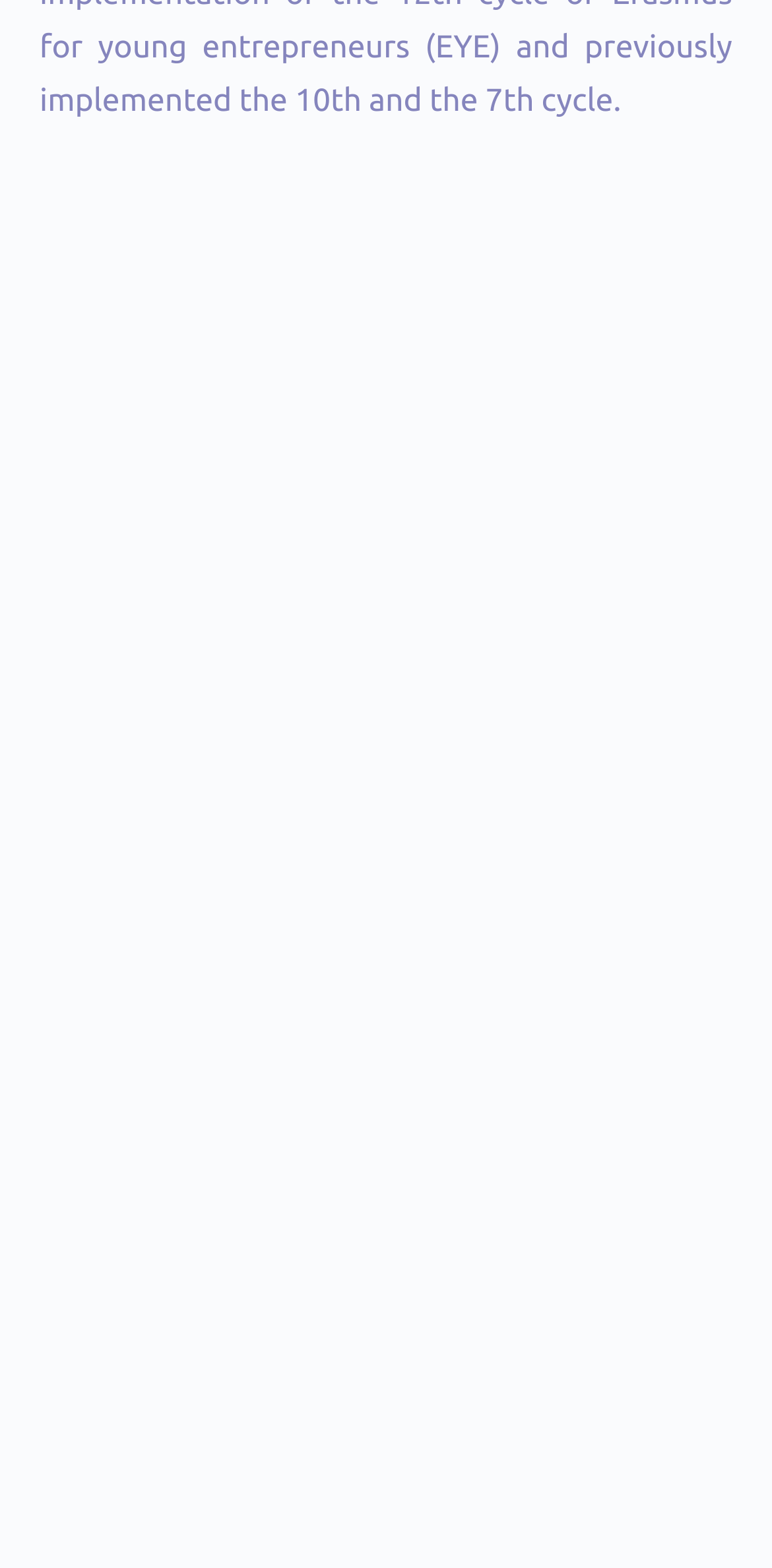Identify and provide the bounding box coordinates of the UI element described: "Create Account". The coordinates should be formatted as [left, top, right, bottom], with each number being a float between 0 and 1.

[0.141, 0.681, 0.701, 0.759]